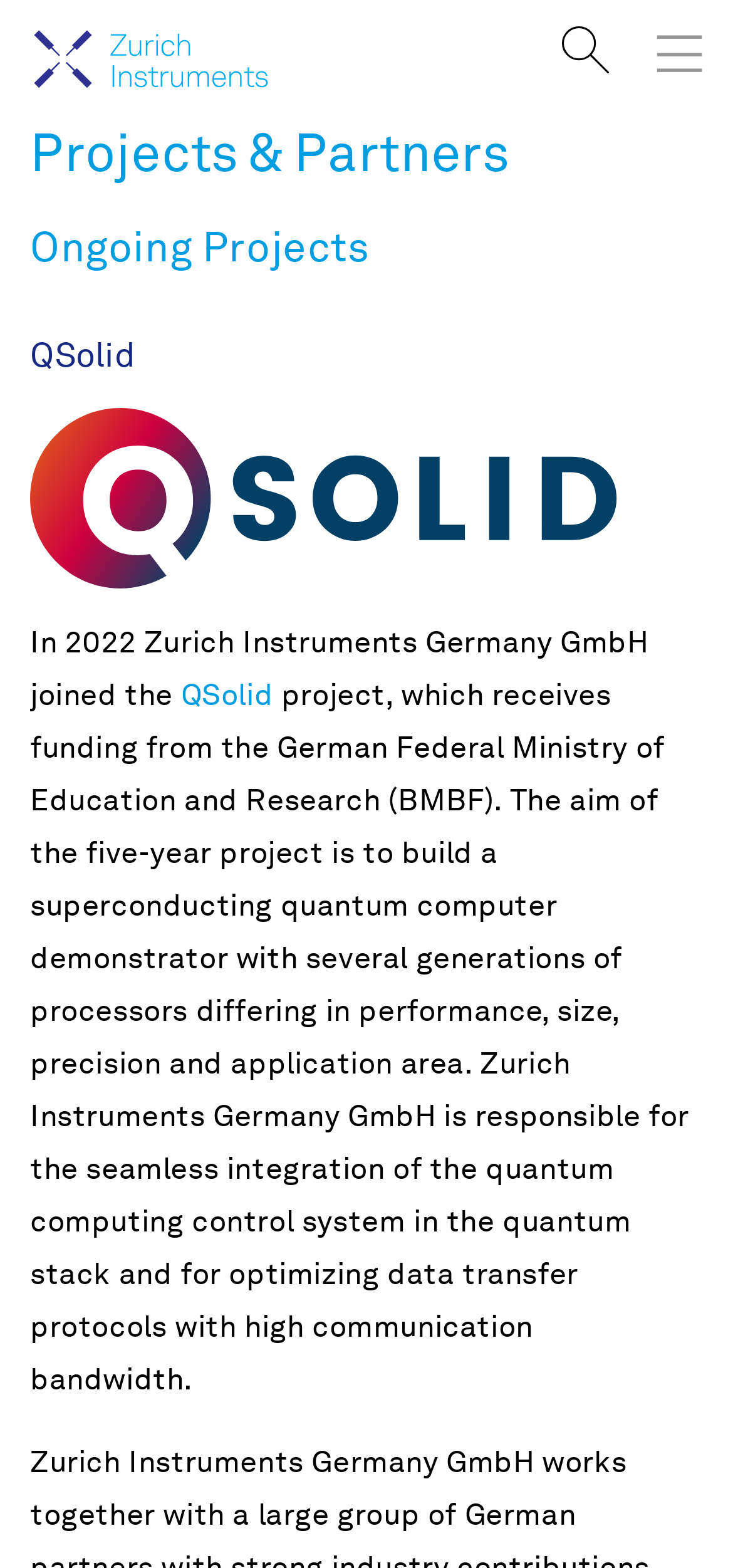What is Zurich Instruments Germany GmbH responsible for in the QSolid project?
Provide a one-word or short-phrase answer based on the image.

Seamless integration of quantum computing control system